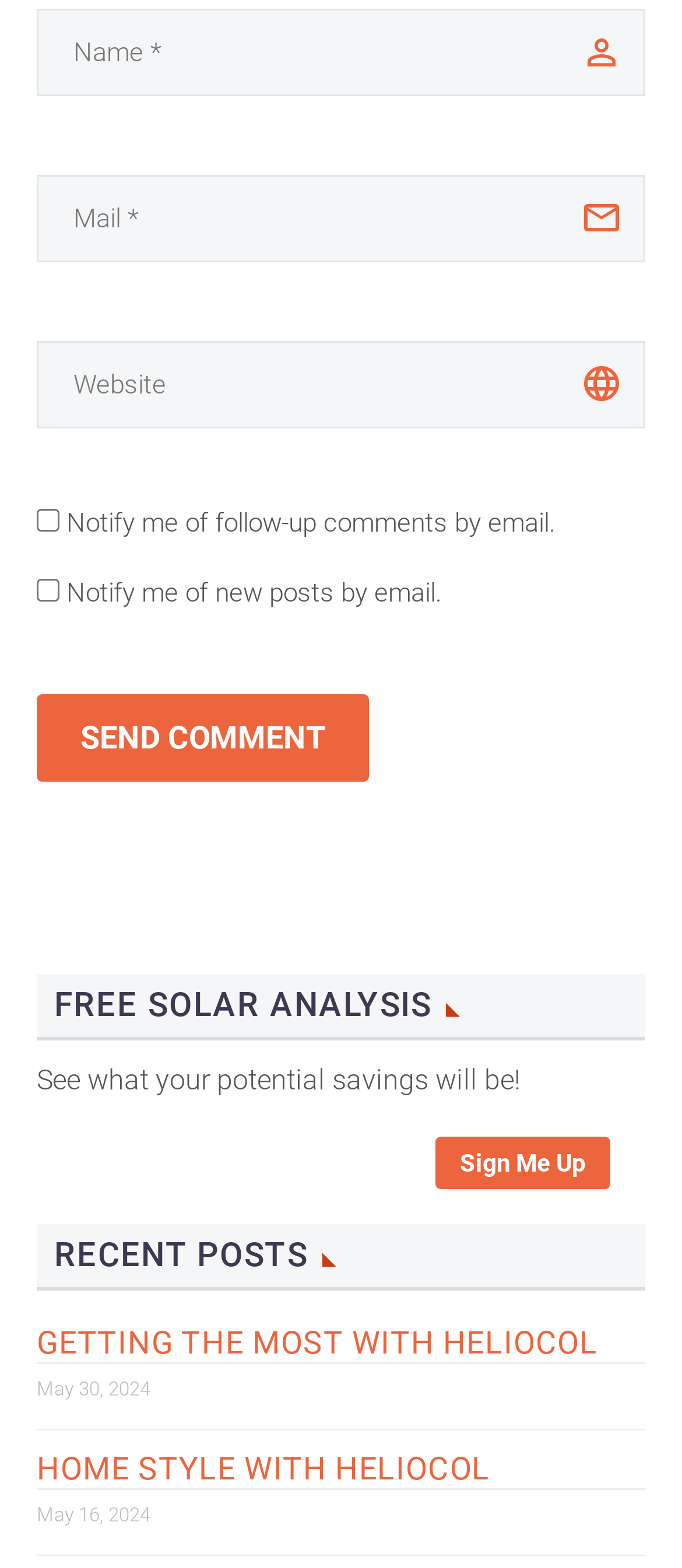Locate the bounding box coordinates of the clickable element to fulfill the following instruction: "Check the Notify me of follow-up comments by email checkbox". Provide the coordinates as four float numbers between 0 and 1 in the format [left, top, right, bottom].

[0.054, 0.325, 0.087, 0.339]